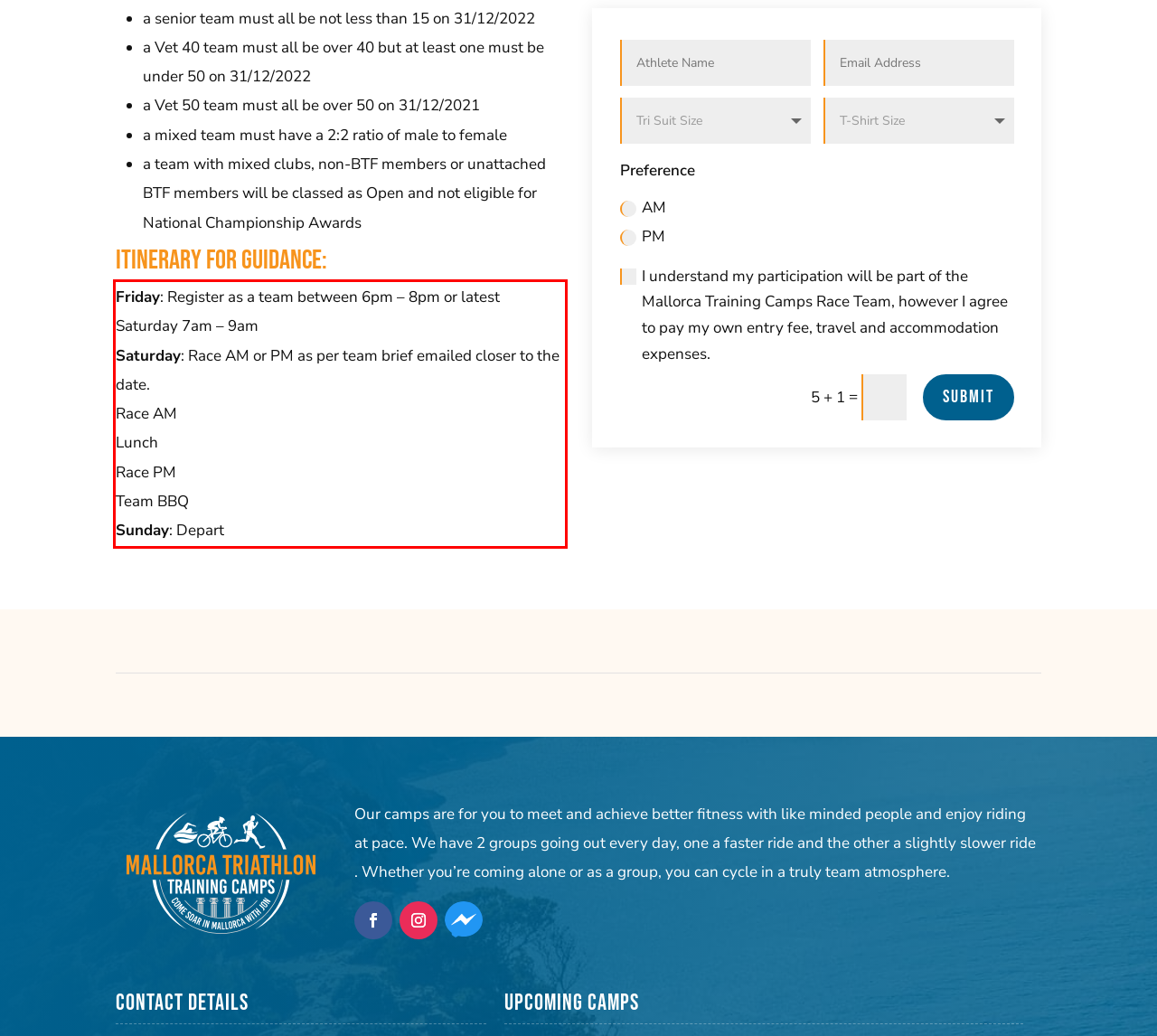Extract and provide the text found inside the red rectangle in the screenshot of the webpage.

Friday: Register as a team between 6pm – 8pm or latest Saturday 7am – 9am Saturday: Race AM or PM as per team brief emailed closer to the date. Race AM Lunch Race PM Team BBQ Sunday: Depart